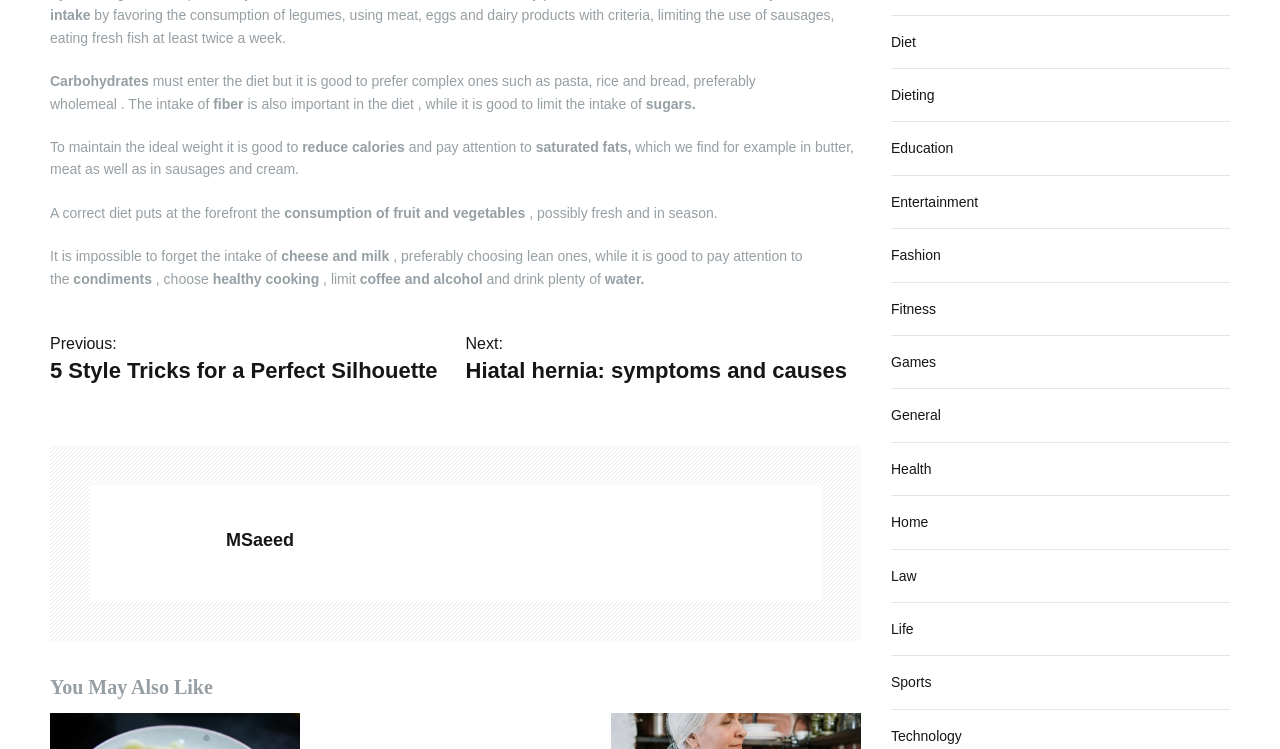What is the importance of fiber in the diet?
Refer to the image and answer the question using a single word or phrase.

it is important